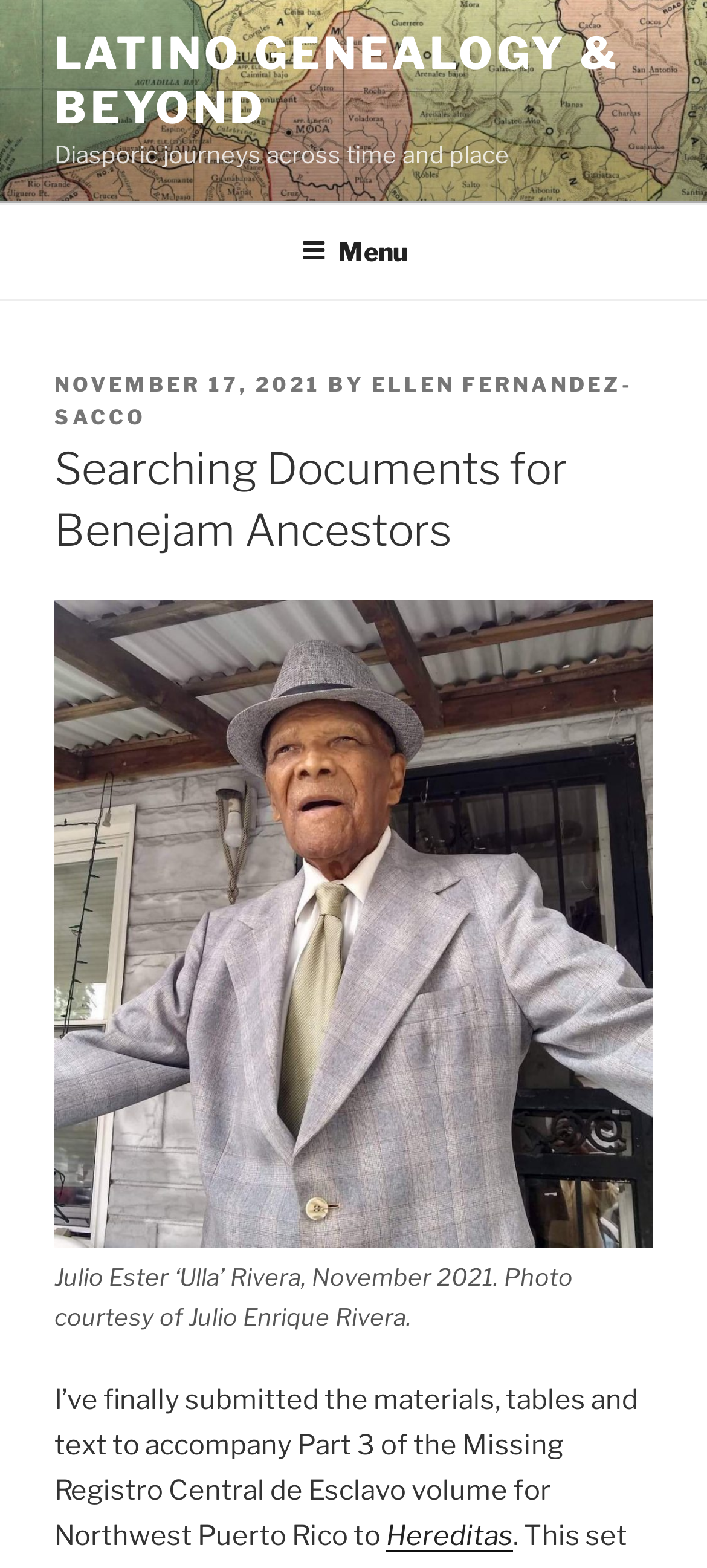Identify the primary heading of the webpage and provide its text.

Searching Documents for Benejam Ancestors